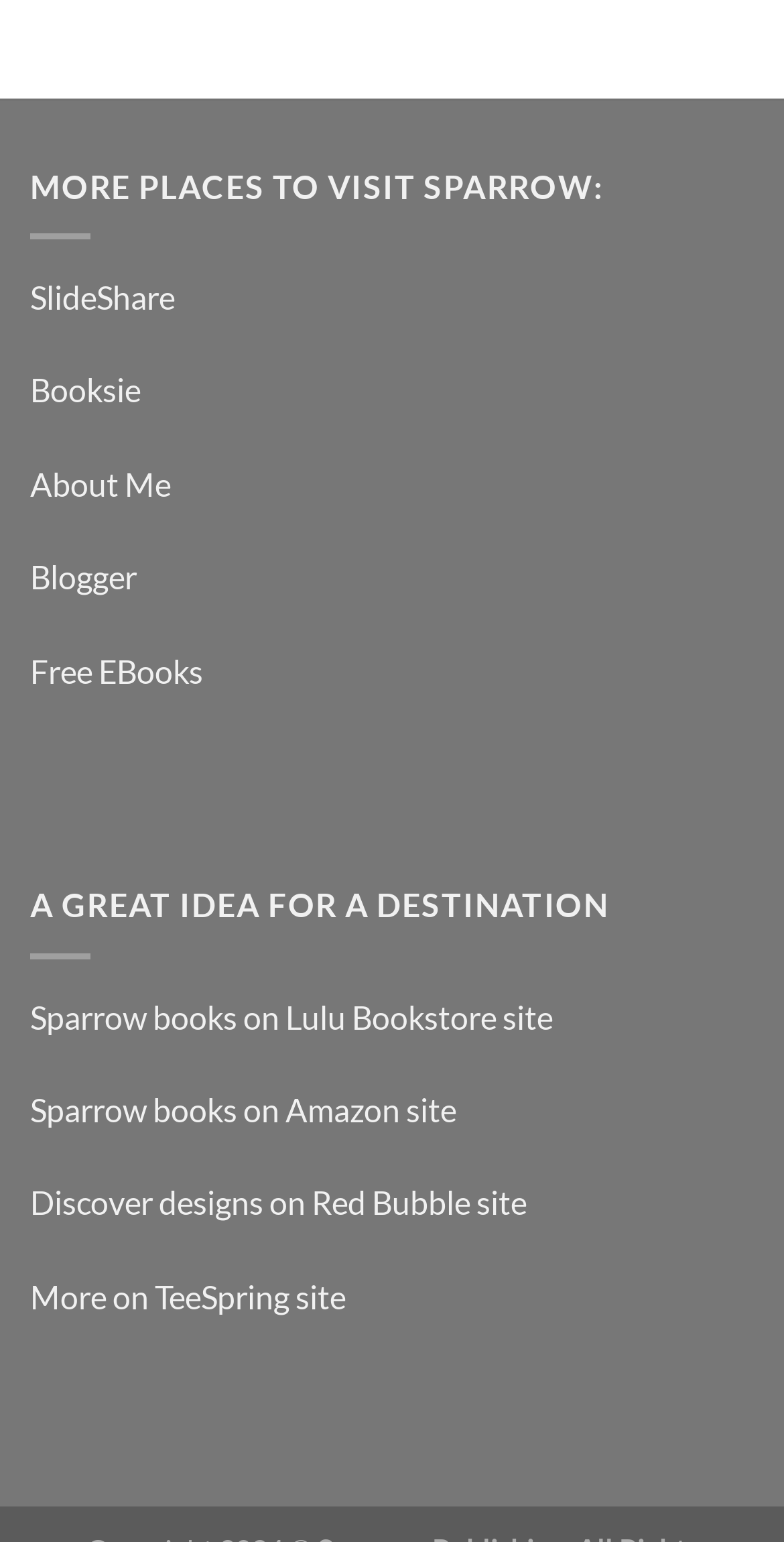Use a single word or phrase to answer the question: 
What is the text above the 'About Me' link?

MORE PLACES TO VISIT SPARROW: